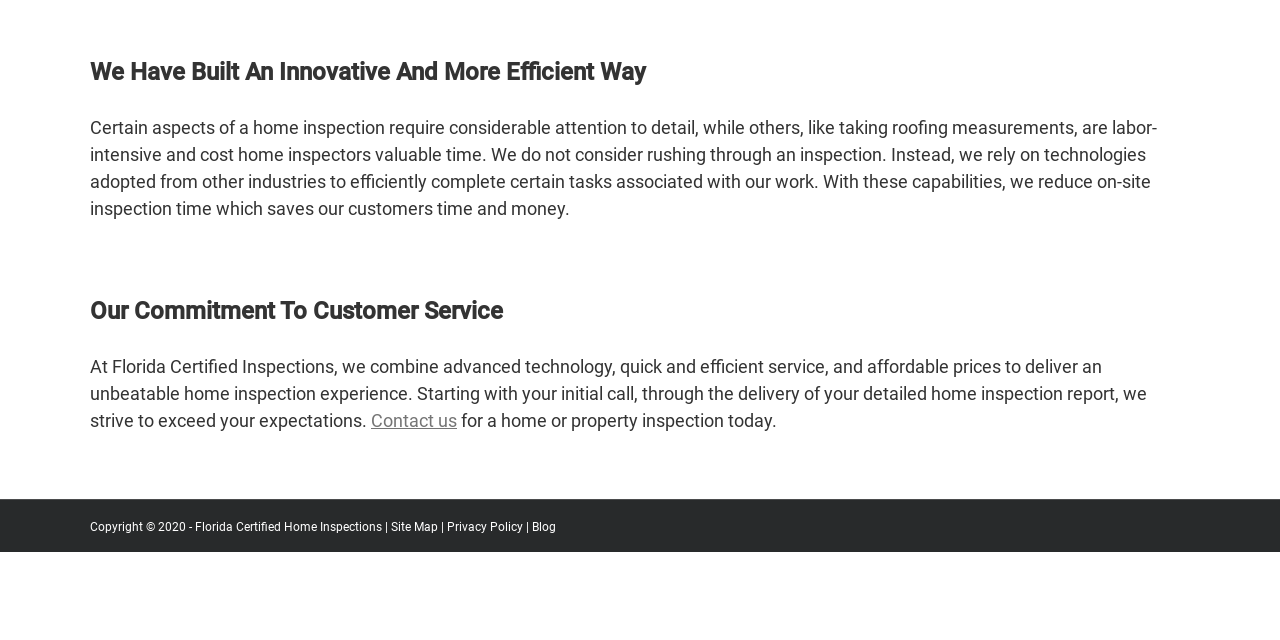Please provide the bounding box coordinates in the format (top-left x, top-left y, bottom-right x, bottom-right y). Remember, all values are floating point numbers between 0 and 1. What is the bounding box coordinate of the region described as: Contact us

[0.29, 0.64, 0.357, 0.673]